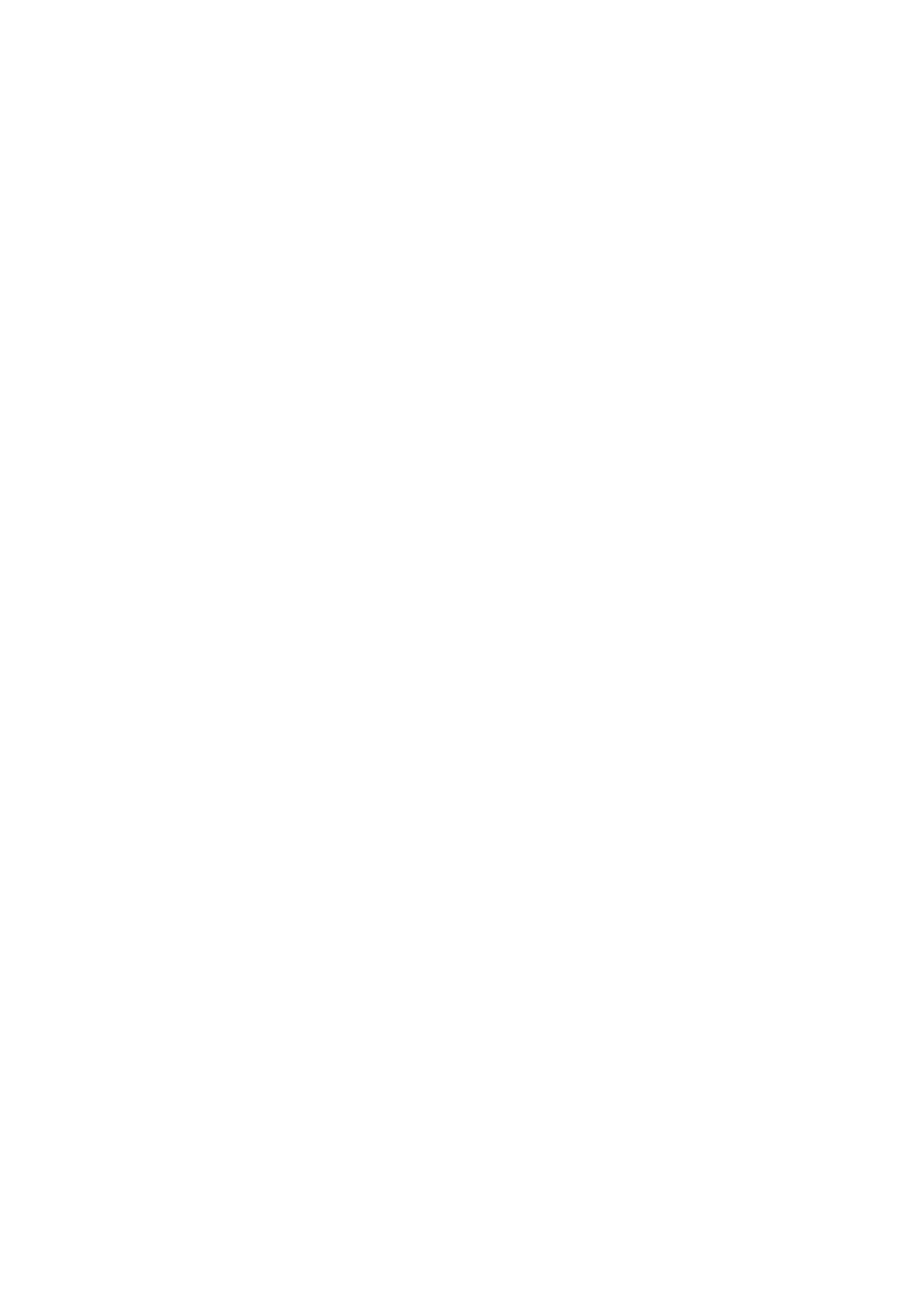Please specify the bounding box coordinates in the format (top-left x, top-left y, bottom-right x, bottom-right y), with values ranging from 0 to 1. Identify the bounding box for the UI component described as follows: Mail

[0.472, 0.294, 0.564, 0.357]